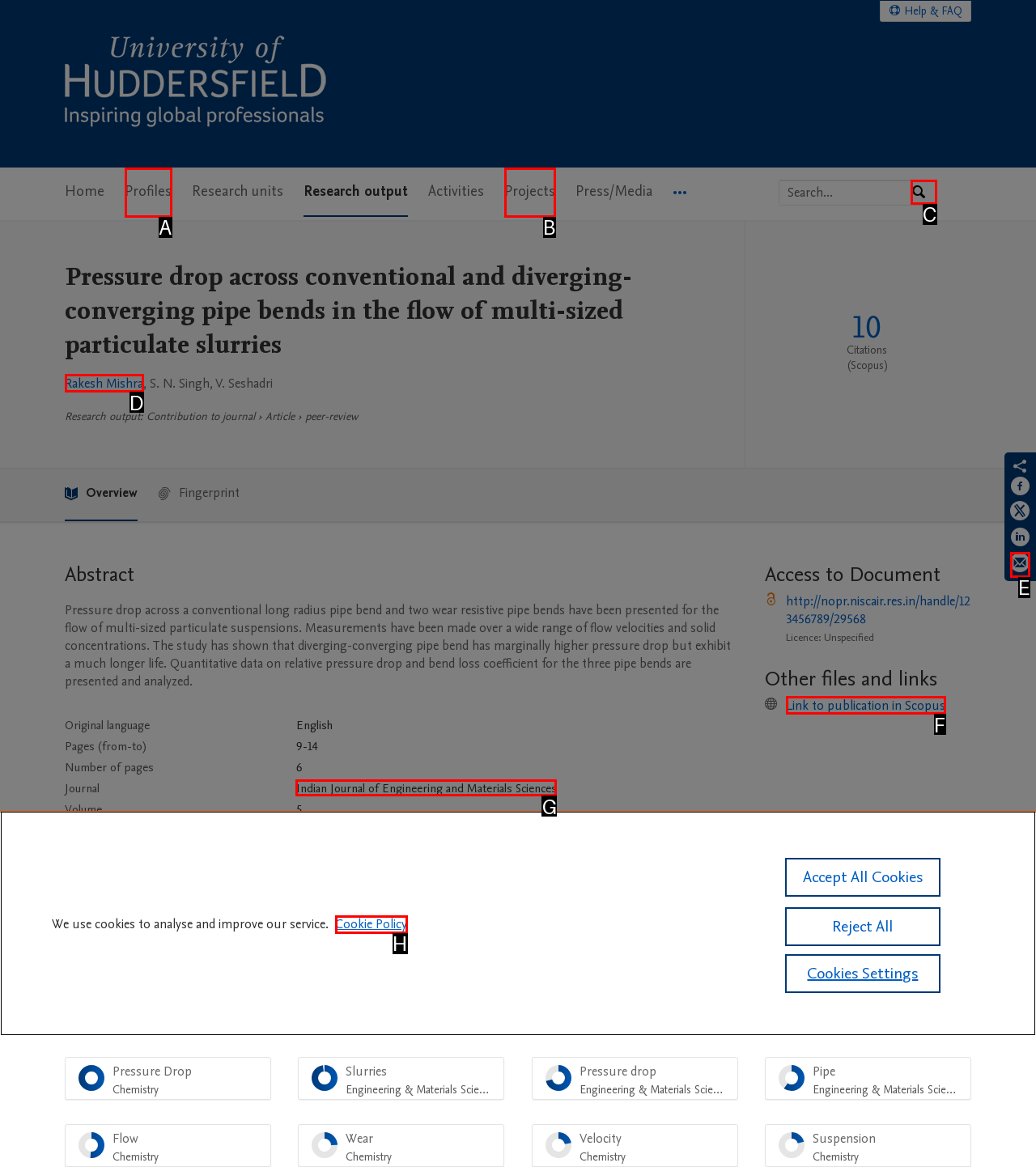Determine which option matches the element description: Cookie Policy
Answer using the letter of the correct option.

H